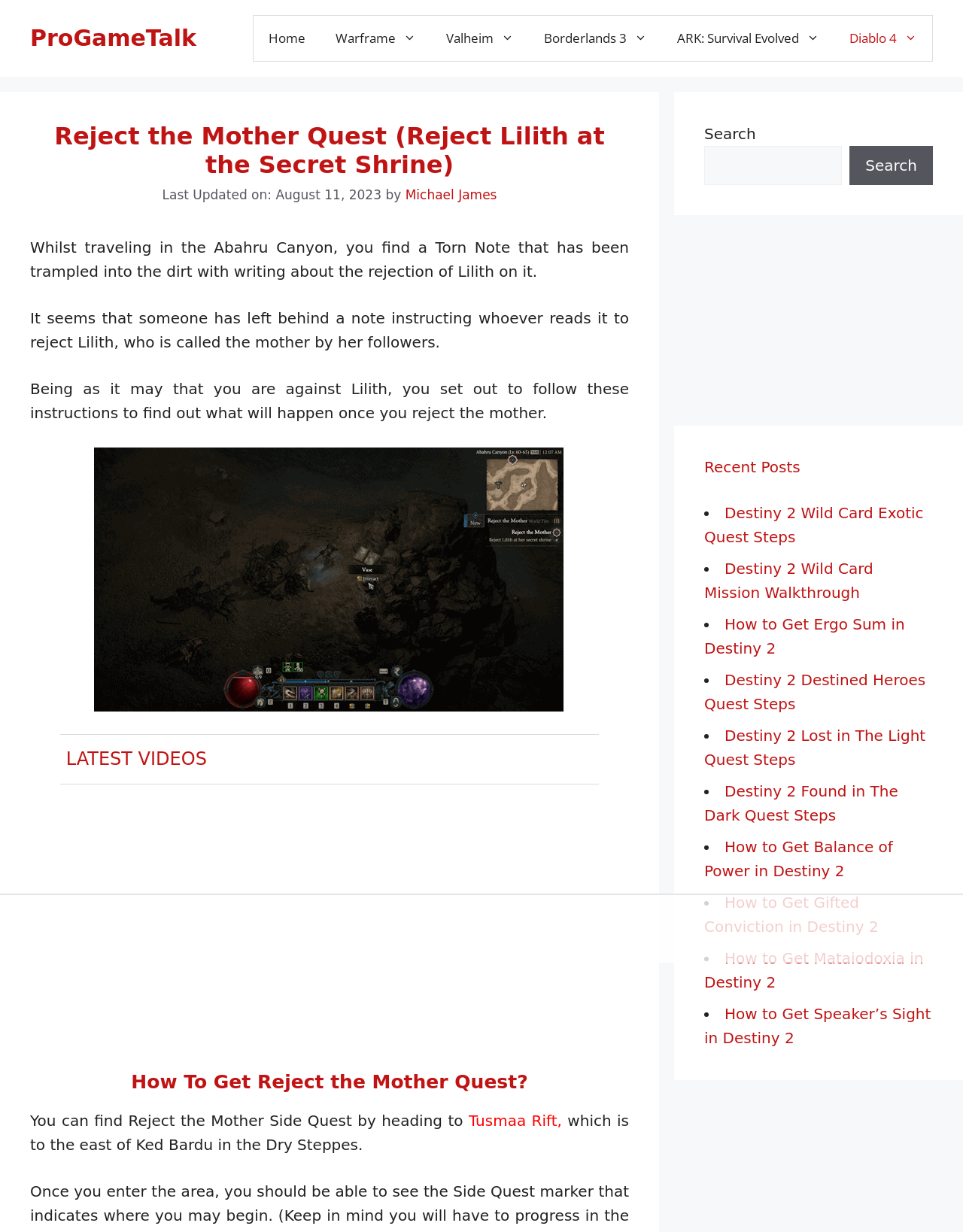Based on what you see in the screenshot, provide a thorough answer to this question: What is the category of the webpage?

The webpage appears to be related to gaming, as it discusses a specific quest and provides walkthrough information. The navigation menu at the top of the webpage also lists various games, such as Warframe, Valheim, and Borderlands 3, which further supports this categorization.